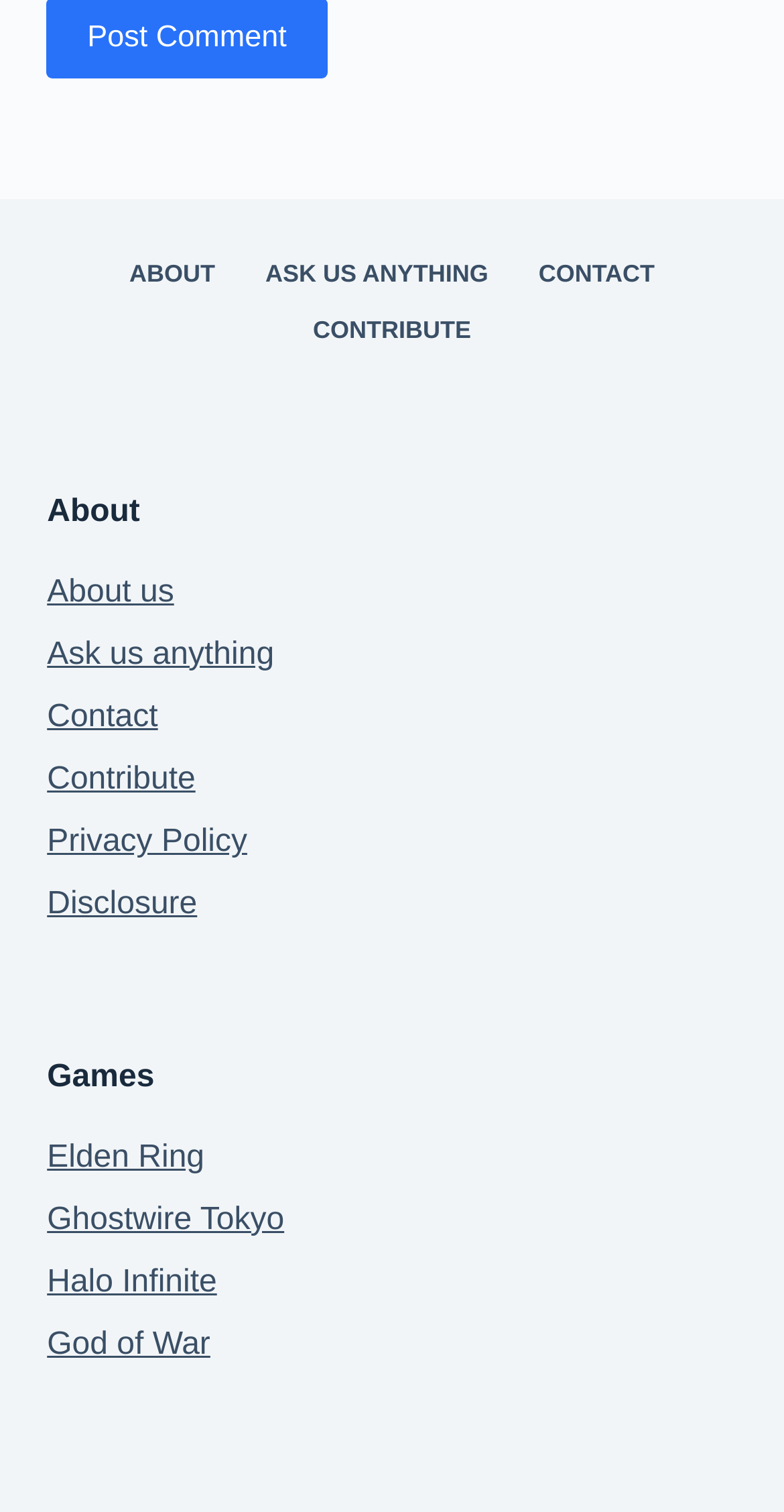Please determine the bounding box of the UI element that matches this description: Disclosure. The coordinates should be given as (top-left x, top-left y, bottom-right x, bottom-right y), with all values between 0 and 1.

[0.06, 0.587, 0.252, 0.61]